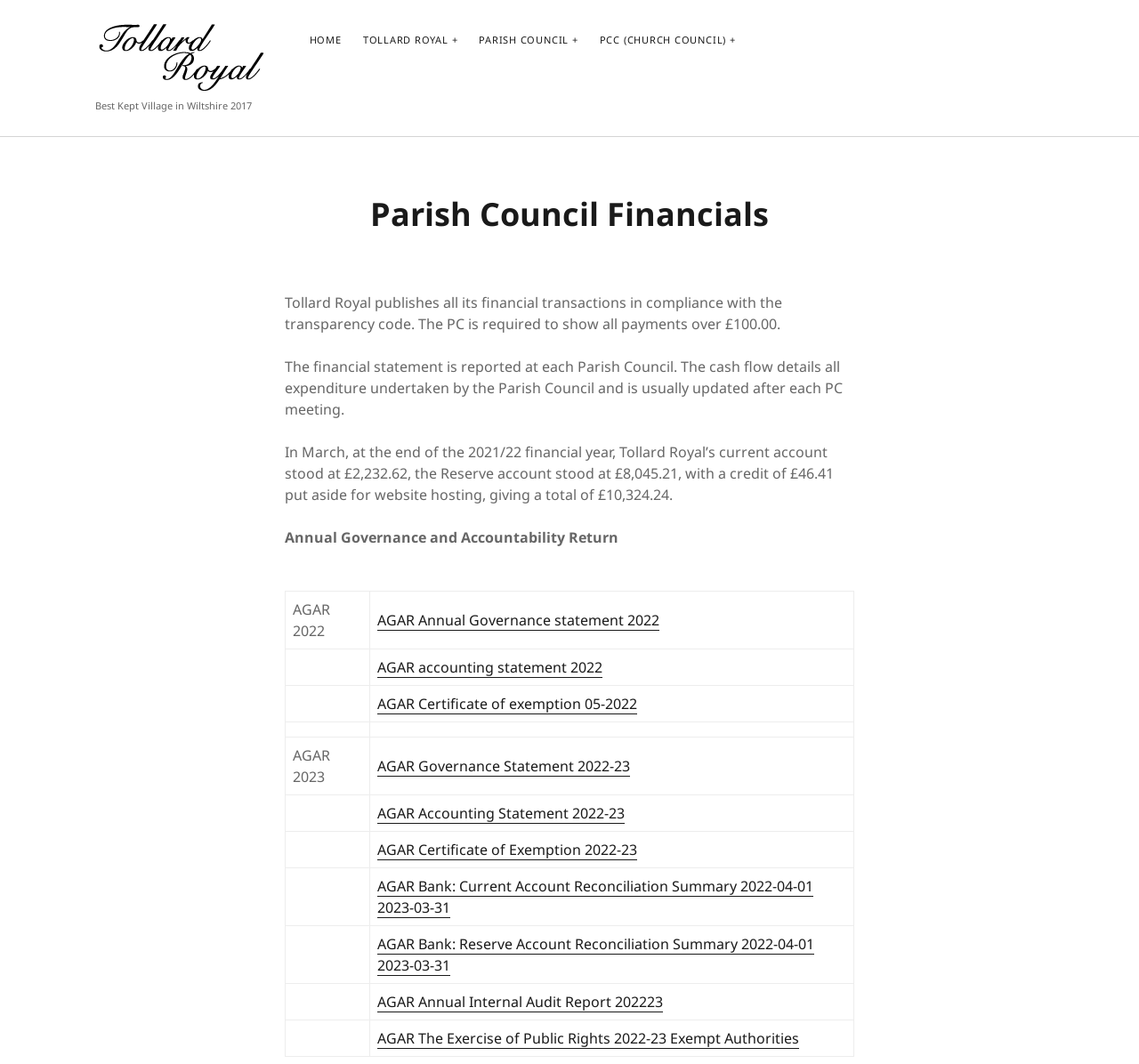Given the element description "I cavalieri del Son Kul", identify the bounding box of the corresponding UI element.

None